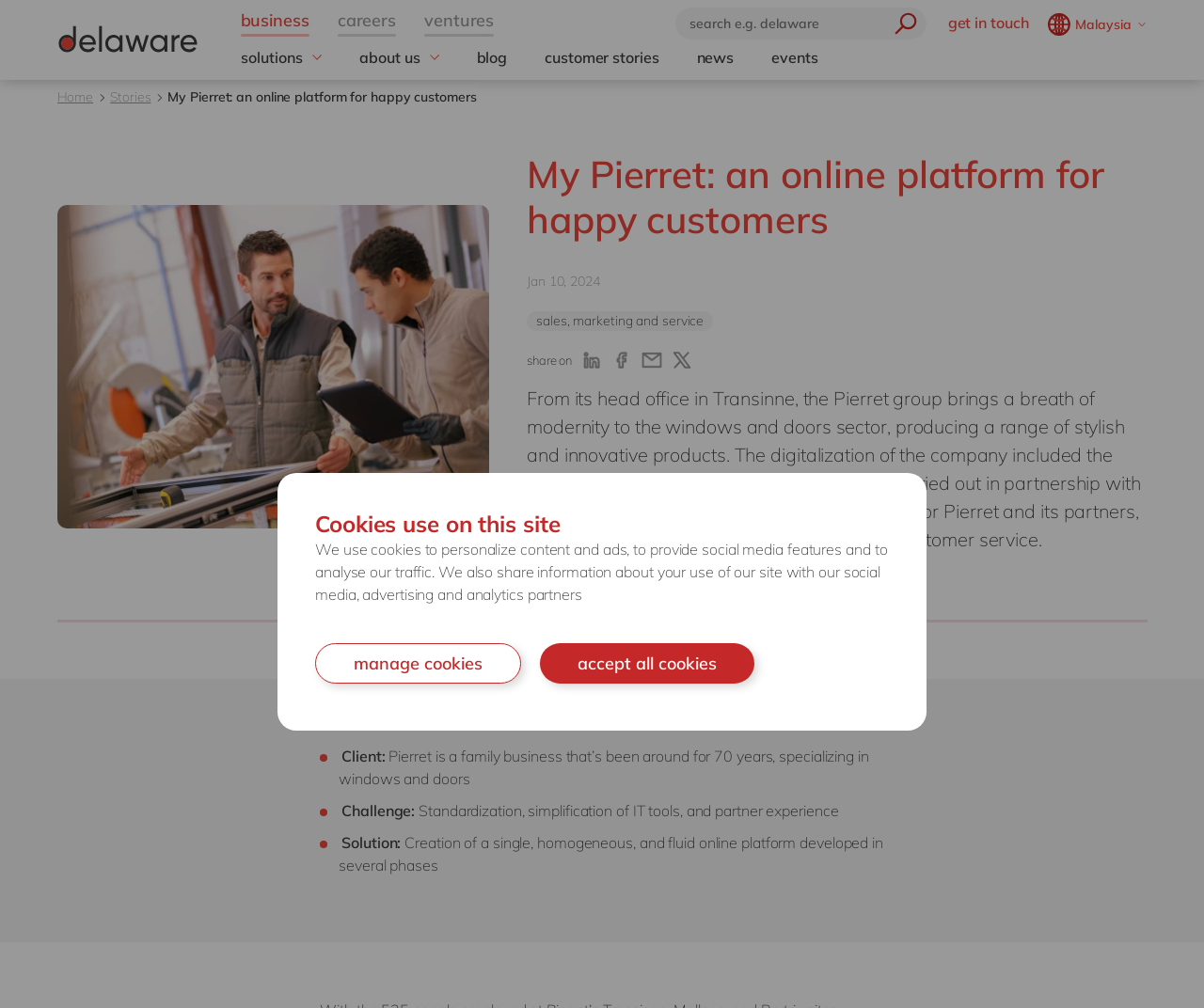Describe all the visual and textual components of the webpage comprehensively.

The webpage is an exclusive online platform called "My Pierret" that offers exceptional services and innovative features. At the top of the page, there is a primary navigation bar that spans almost the entire width of the page, with a Delaware logo on the left side and a search bar on the right side. The search bar has a search button with a magnifying glass icon. 

To the right of the search bar, there is a "get in touch" link and a language selection dropdown menu with a globe icon. The language selection menu has multiple options, including Belgium, Brazil, China, France, Germany, Hungary, India, Luxembourg, Malaysia, Morocco, Netherlands, Philippines, Singapore, UK & Ireland, and USA.

Below the navigation bar, there are multiple sections. On the left side, there are links to different business areas, including "business", "People", "IT", "Operations", "Sales & Marketing", and "Finance". These links are hidden by default. 

On the right side, there are links to various solutions, including "all solutions", "Automotive", "Chemicals", "Discrete manufacturing", "Engineering & projects", "Healthcare", "Professional services", "Retail & consumer markets", "Textiles", and "Utilities". These links are also hidden by default.

Further down, there are links to specific technologies, including "SuccessFactors", "Microsoft Azure", "SAP S/4HANA", "SAP", "Microsoft", and "Opentext". These links are also hidden by default.

Finally, there are links to various topics, including "Artificial intelligence", "Beacon", "Cloud", "Industry 4.0", "Intelligent apps", "Internet of Things", and "Low-code Rapid Application Development". These links are also hidden by default.

Throughout the page, there are multiple images, including icons for the globe, Delaware, and various other icons.